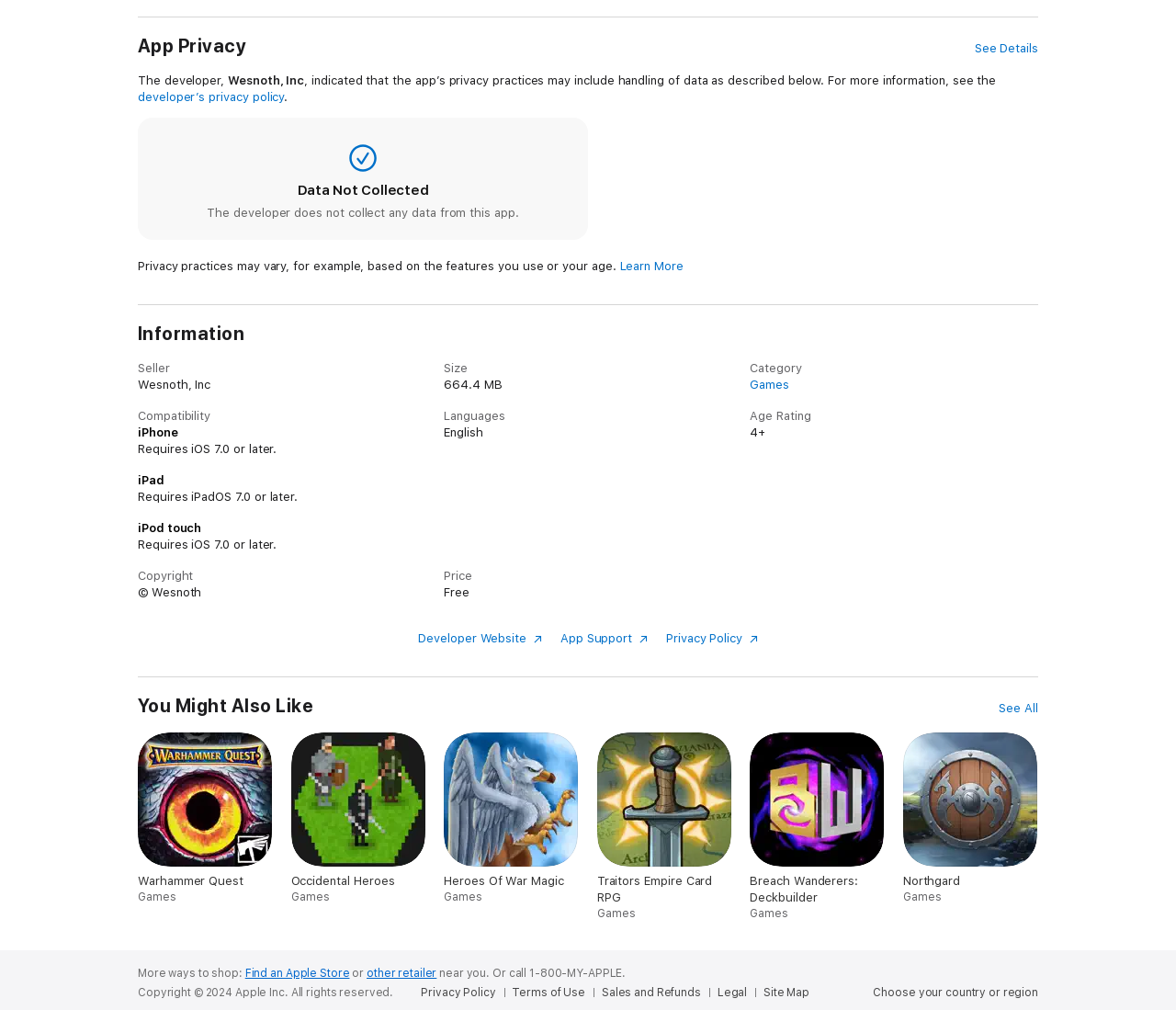Please indicate the bounding box coordinates of the element's region to be clicked to achieve the instruction: "Visit developer website". Provide the coordinates as four float numbers between 0 and 1, i.e., [left, top, right, bottom].

[0.356, 0.625, 0.461, 0.639]